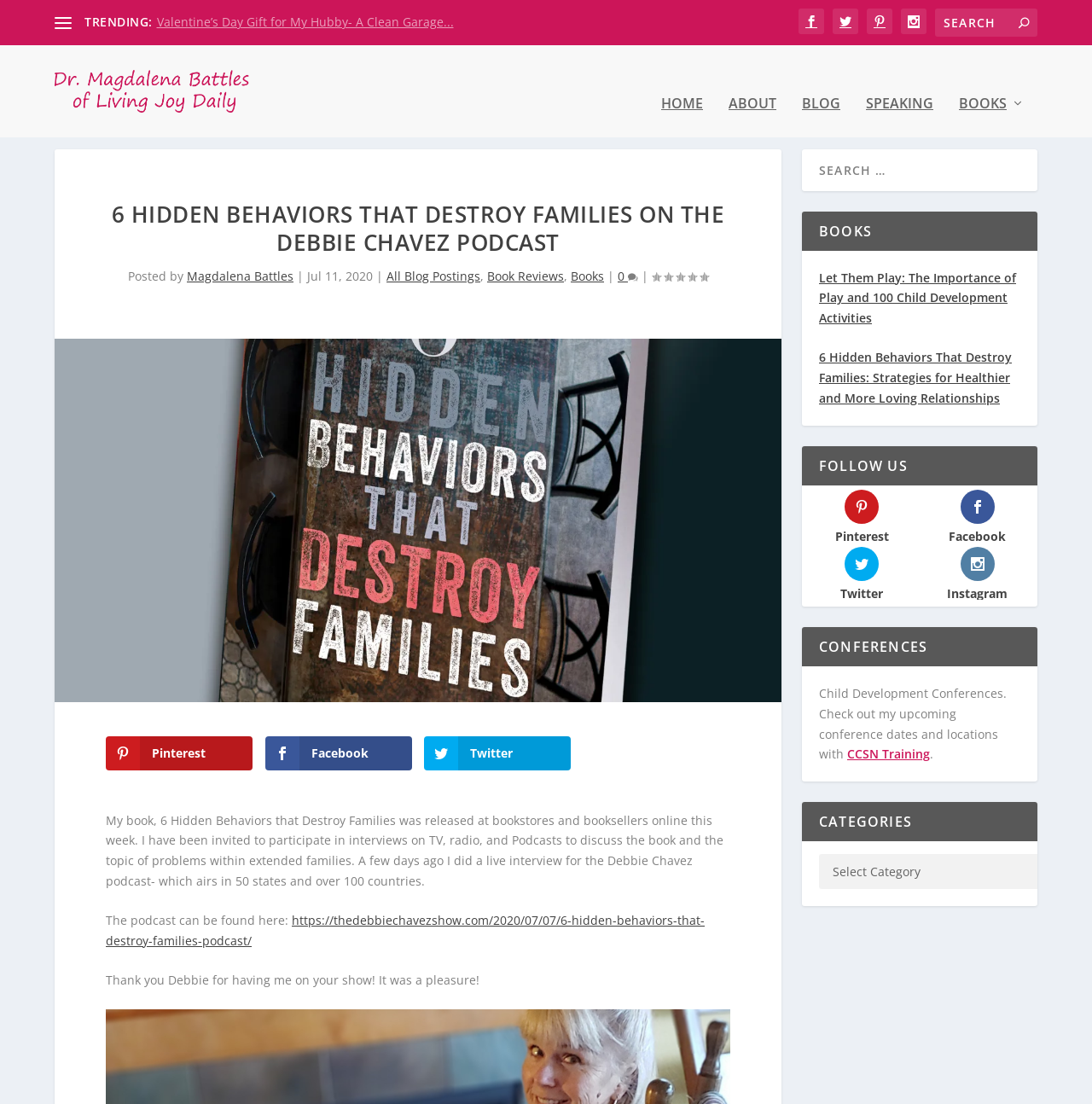Provide a comprehensive caption for the webpage.

This webpage is about Dr. Magdalena Battles, a author and speaker, and her book "6 Hidden Behaviors that Destroy Families". The page is divided into several sections. At the top, there is a navigation menu with links to "HOME", "ABOUT", "BLOG", "SPEAKING", and "BOOKS". Below the navigation menu, there is a heading "6 HIDDEN BEHAVIORS THAT DESTROY FAMILIES ON THE DEBBIE CHAVEZ PODCAST" and a subheading "Posted by Magdalena Battles | Jul 11, 2020". 

To the left of the heading, there is an image of Dr. Magdalena Battles. Below the heading, there is a paragraph of text describing the book and an interview on the Debbie Chavez podcast. The text also includes a link to the podcast. 

On the right side of the page, there are several sections. The first section is a search bar. Below the search bar, there are three sections labeled "BOOKS", "FOLLOW US", and "CONFERENCES". The "BOOKS" section lists two books, including "6 Hidden Behaviors That Destroy Families" and "Let Them Play: The Importance of Play and 100 Child Development Activities". The "FOLLOW US" section has links to social media platforms, including Pinterest, Facebook, Twitter, and Instagram. The "CONFERENCES" section has a brief description of child development conferences and a link to "CCSN Training". 

At the bottom of the page, there is a section labeled "CATEGORIES" with a dropdown menu. There are also several social media links and a rating section with a comment count. Throughout the page, there are several icons, including a search icon, a clean garage icon, and social media icons.